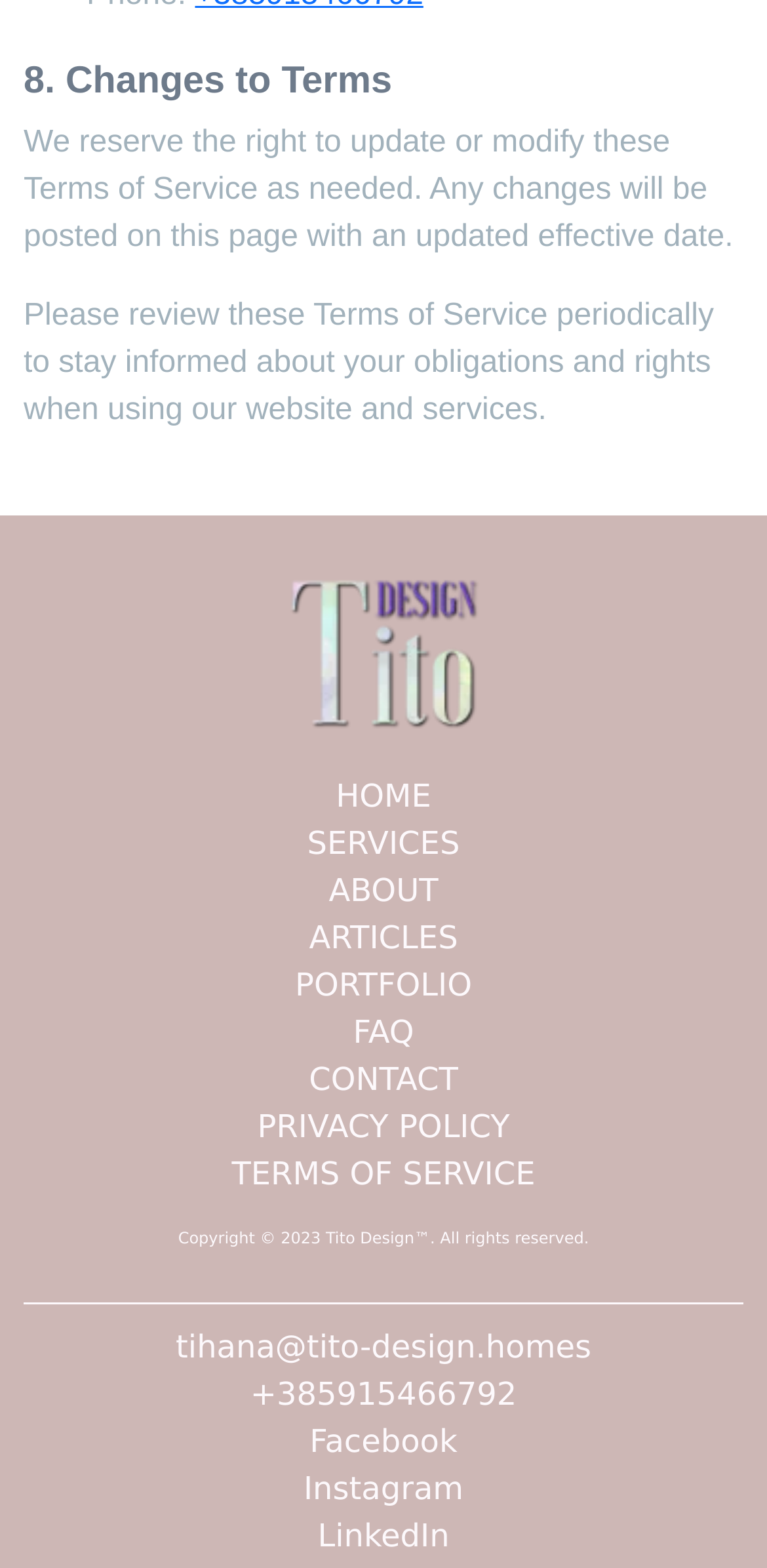Please identify the bounding box coordinates of the element on the webpage that should be clicked to follow this instruction: "contact us via email". The bounding box coordinates should be given as four float numbers between 0 and 1, formatted as [left, top, right, bottom].

[0.031, 0.844, 0.969, 0.875]